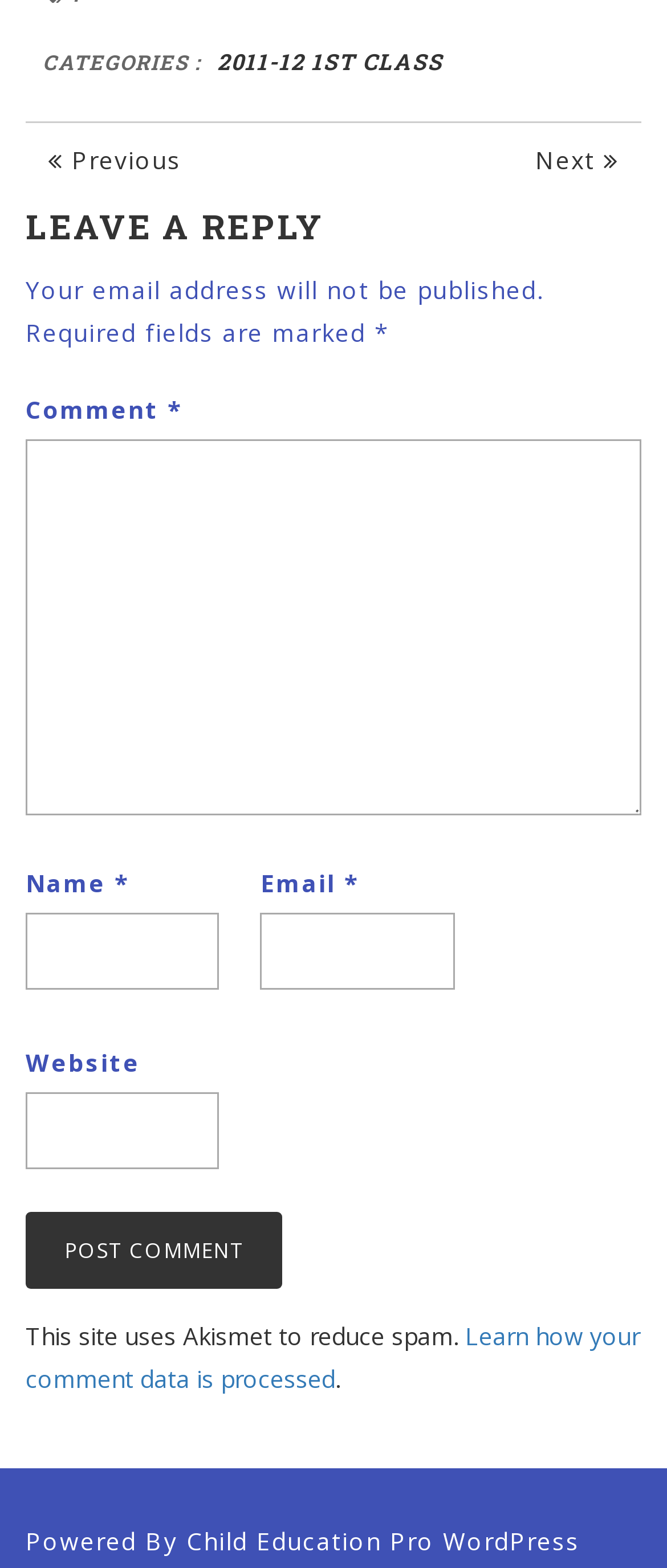What is the purpose of the 'Previous' and 'Next' links?
Please describe in detail the information shown in the image to answer the question.

The 'Previous' and 'Next' links are likely used for navigation, allowing users to move between different pages or sections of the website. Their presence suggests that there is more content available beyond the current page.